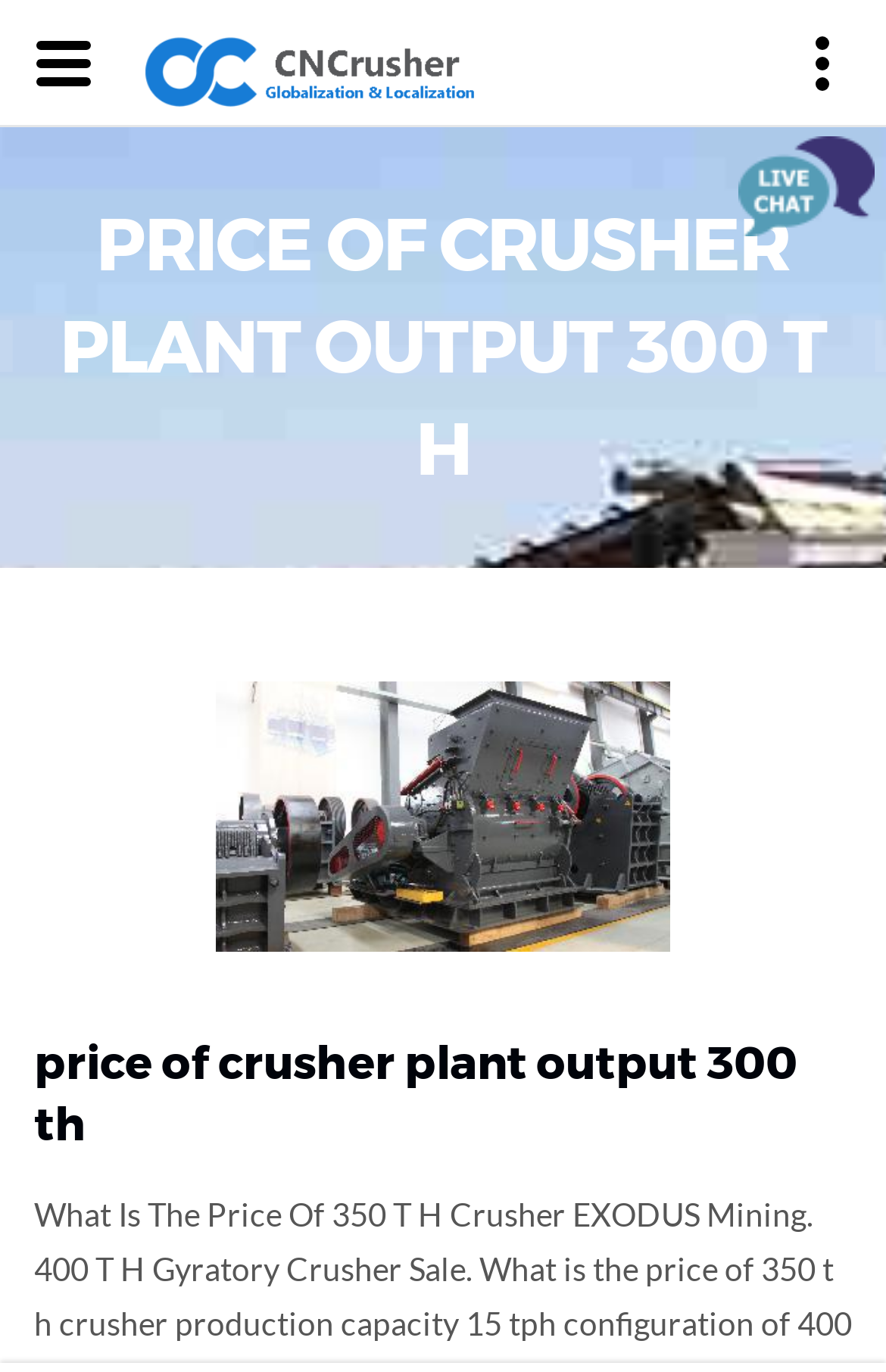What is the logo of the website?
Answer with a single word or phrase by referring to the visual content.

logo